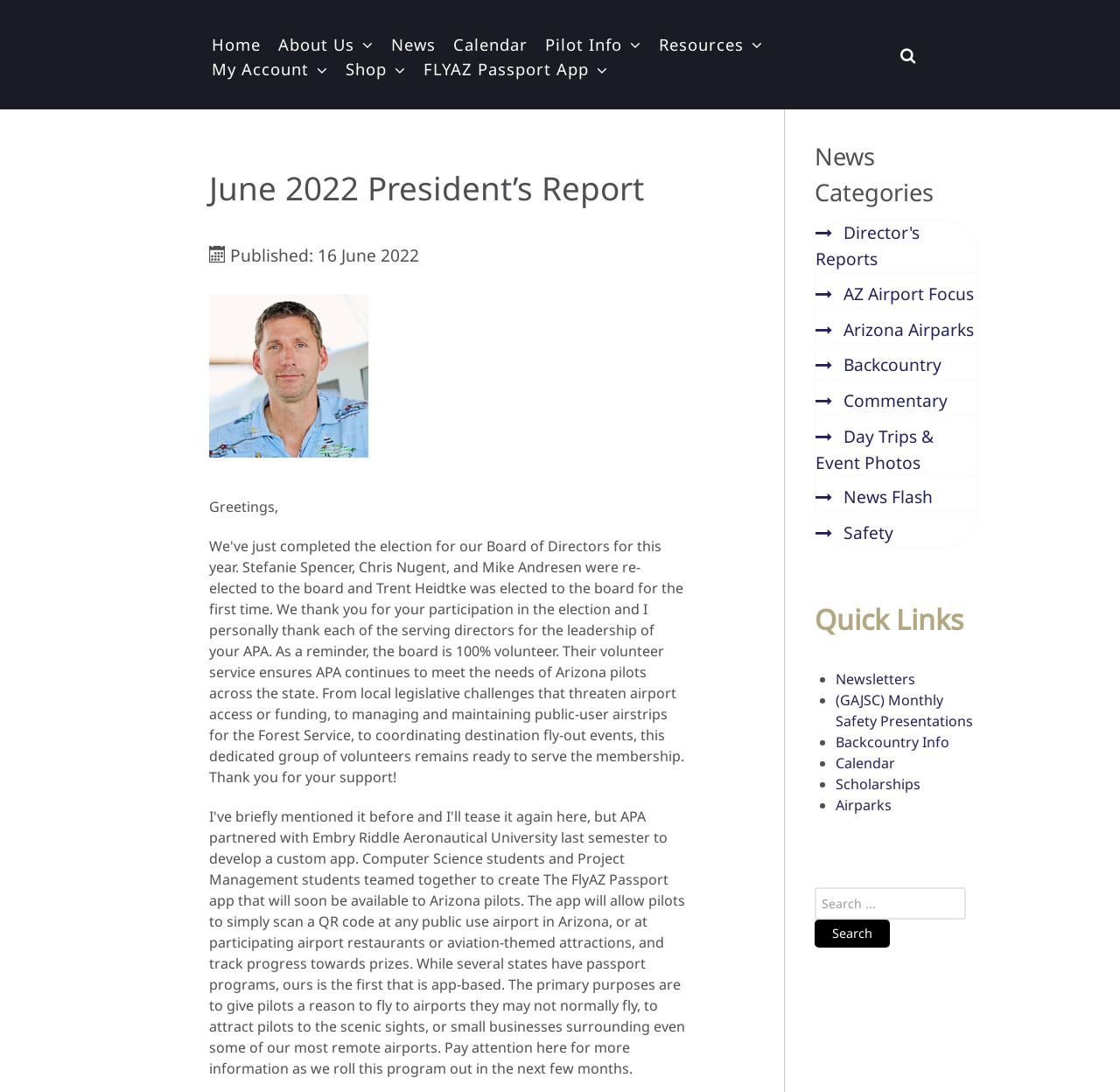Are there any links to other pages on this webpage?
Please look at the screenshot and answer in one word or a short phrase.

Yes